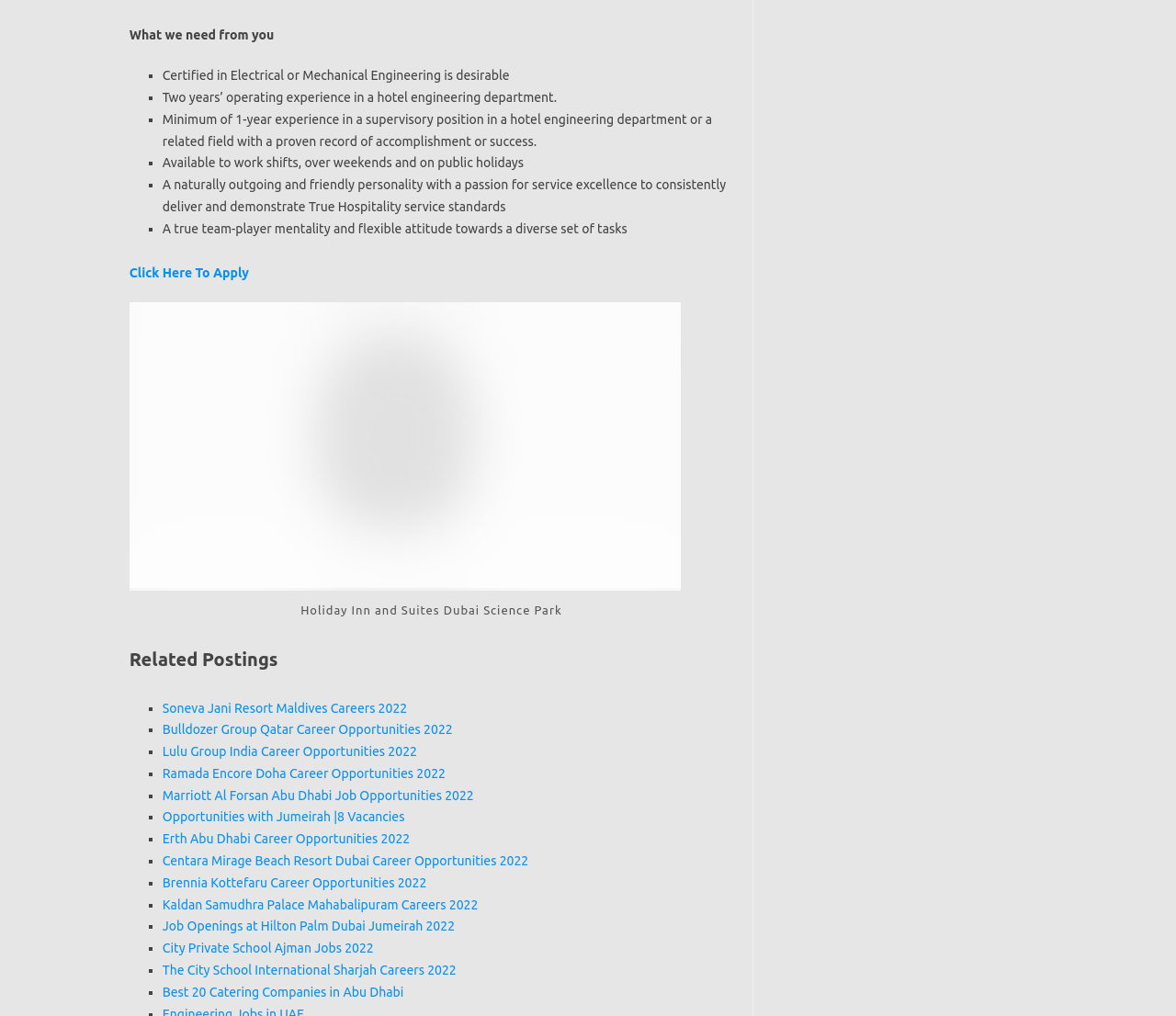Please find and report the bounding box coordinates of the element to click in order to perform the following action: "Check the 'Related Postings' section". The coordinates should be expressed as four float numbers between 0 and 1, in the format [left, top, right, bottom].

[0.11, 0.62, 0.623, 0.652]